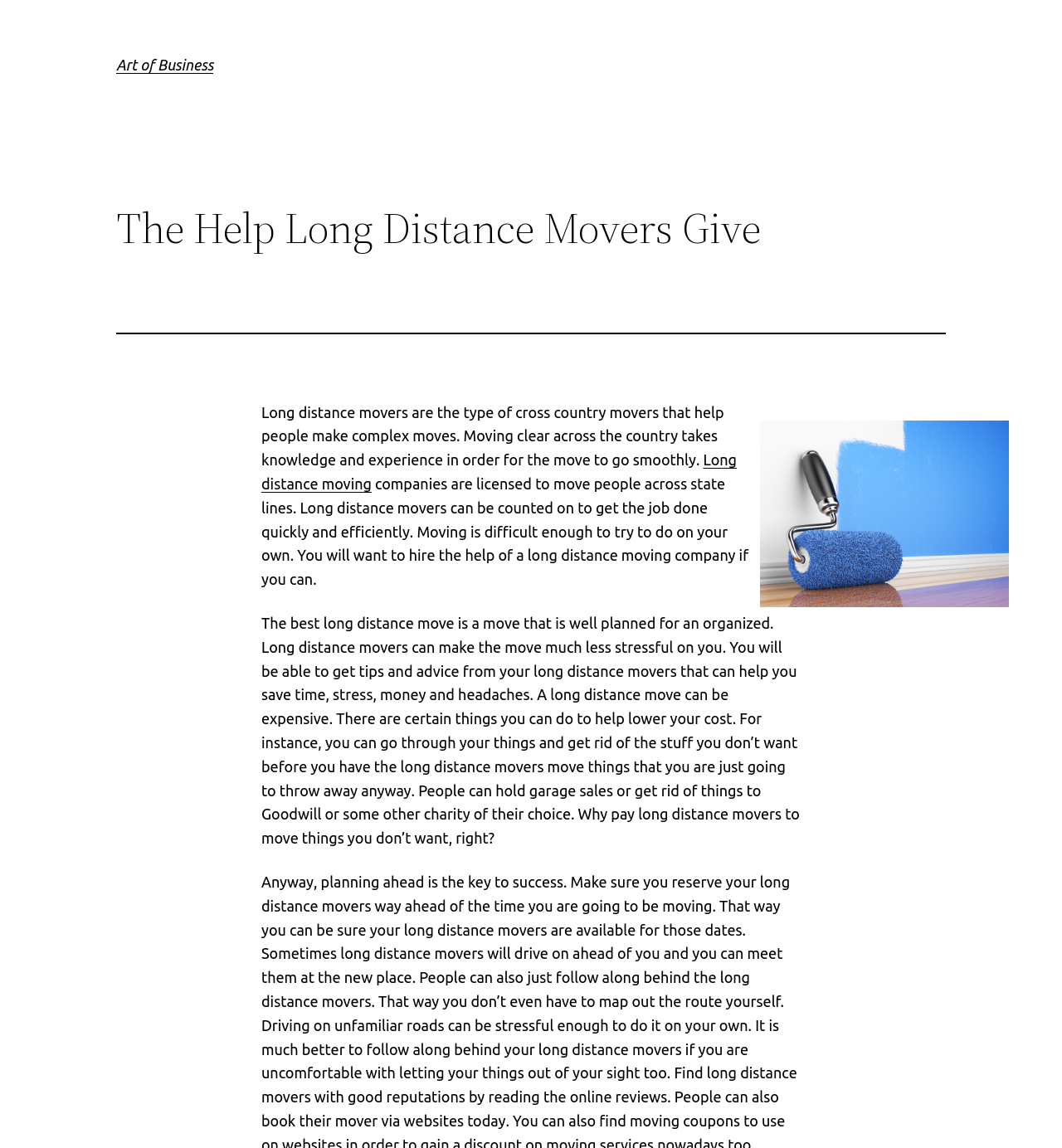Please respond in a single word or phrase: 
What can you do with unwanted items before moving?

Hold garage sales